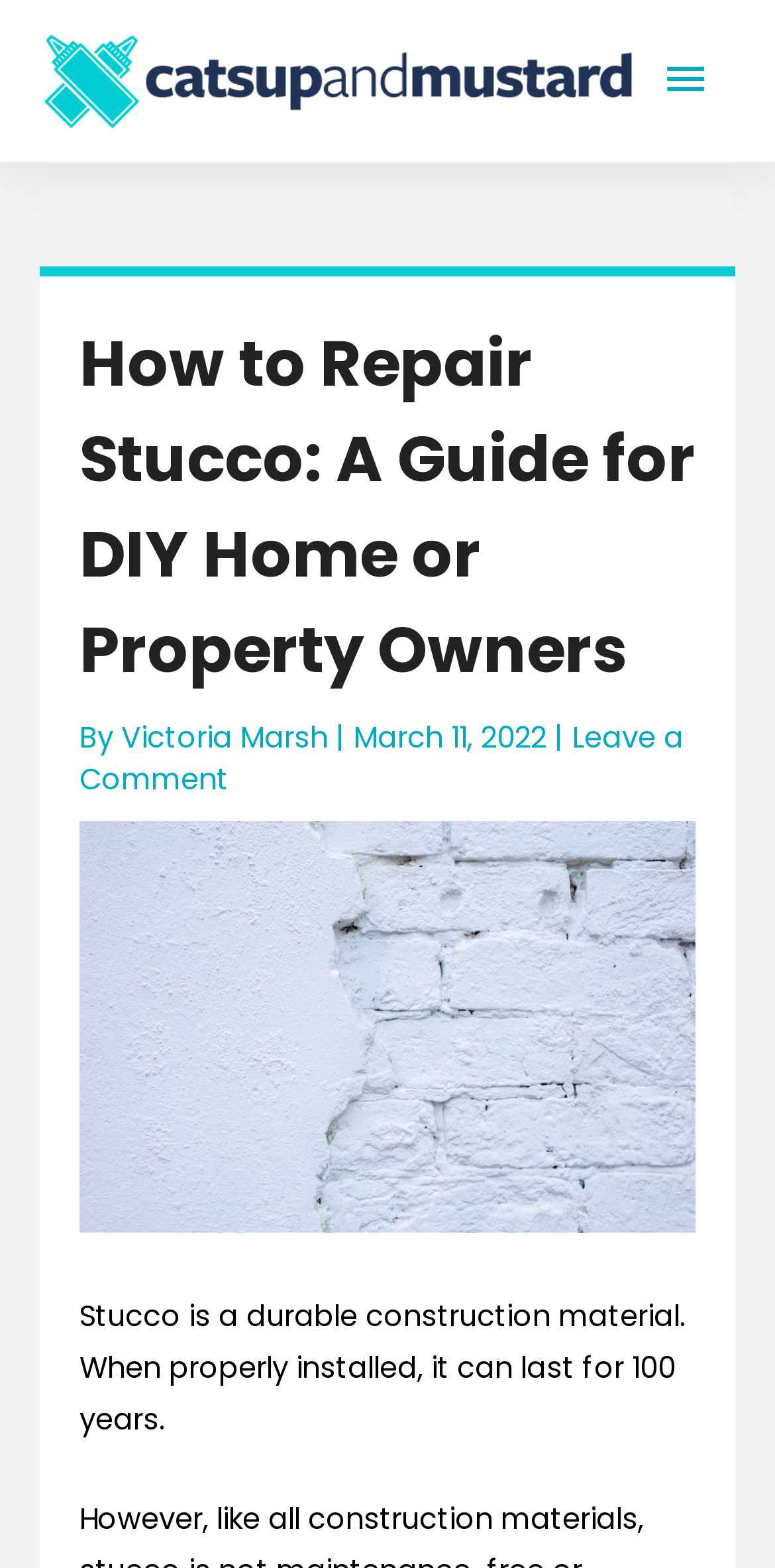What is the author of the article?
Using the screenshot, give a one-word or short phrase answer.

Victoria Marsh